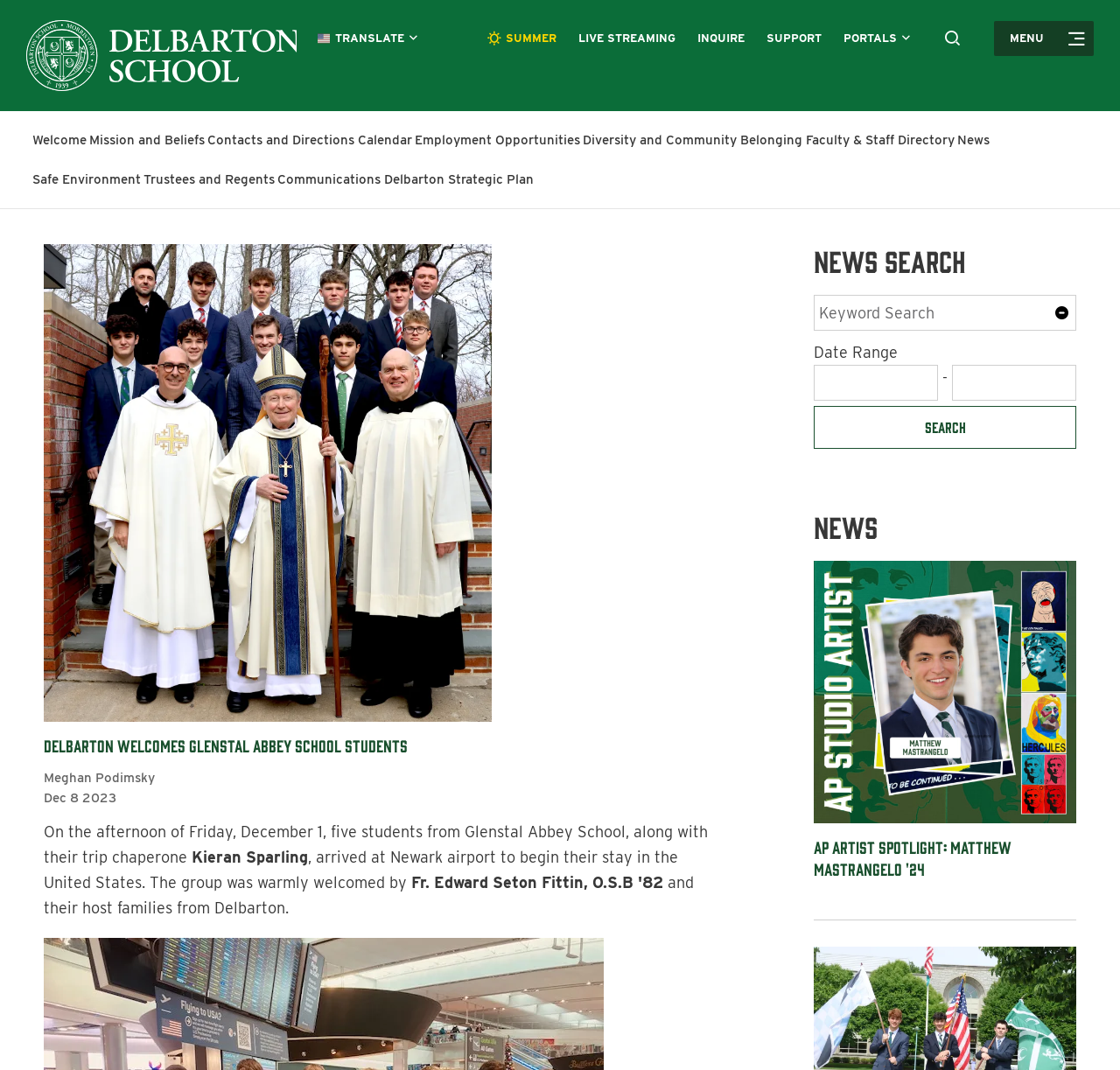Determine the bounding box coordinates of the clickable area required to perform the following instruction: "Search for news". The coordinates should be represented as four float numbers between 0 and 1: [left, top, right, bottom].

[0.727, 0.261, 0.961, 0.294]